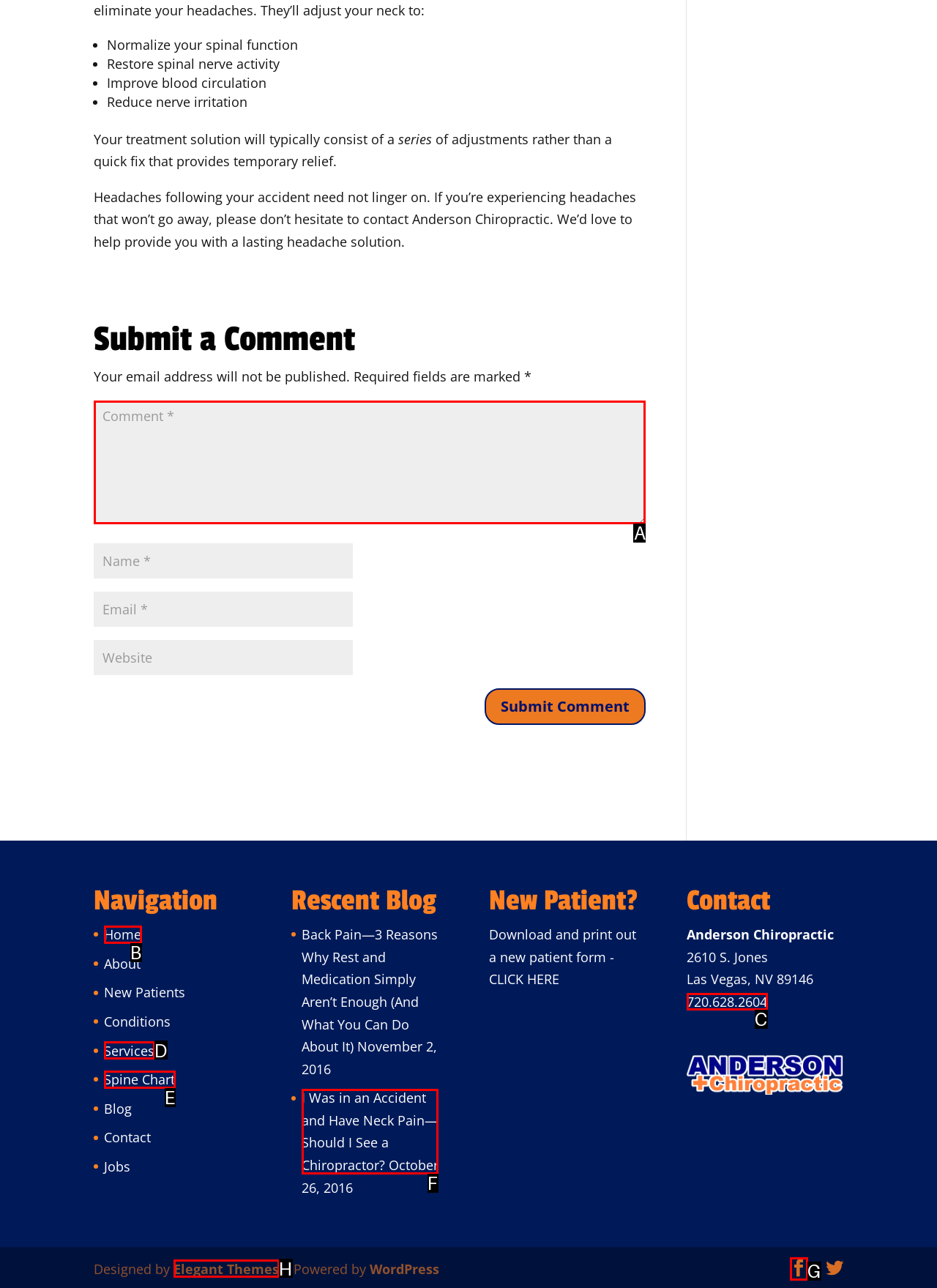Select the letter of the UI element you need to click to complete this task: Contact Anderson Chiropractic.

C